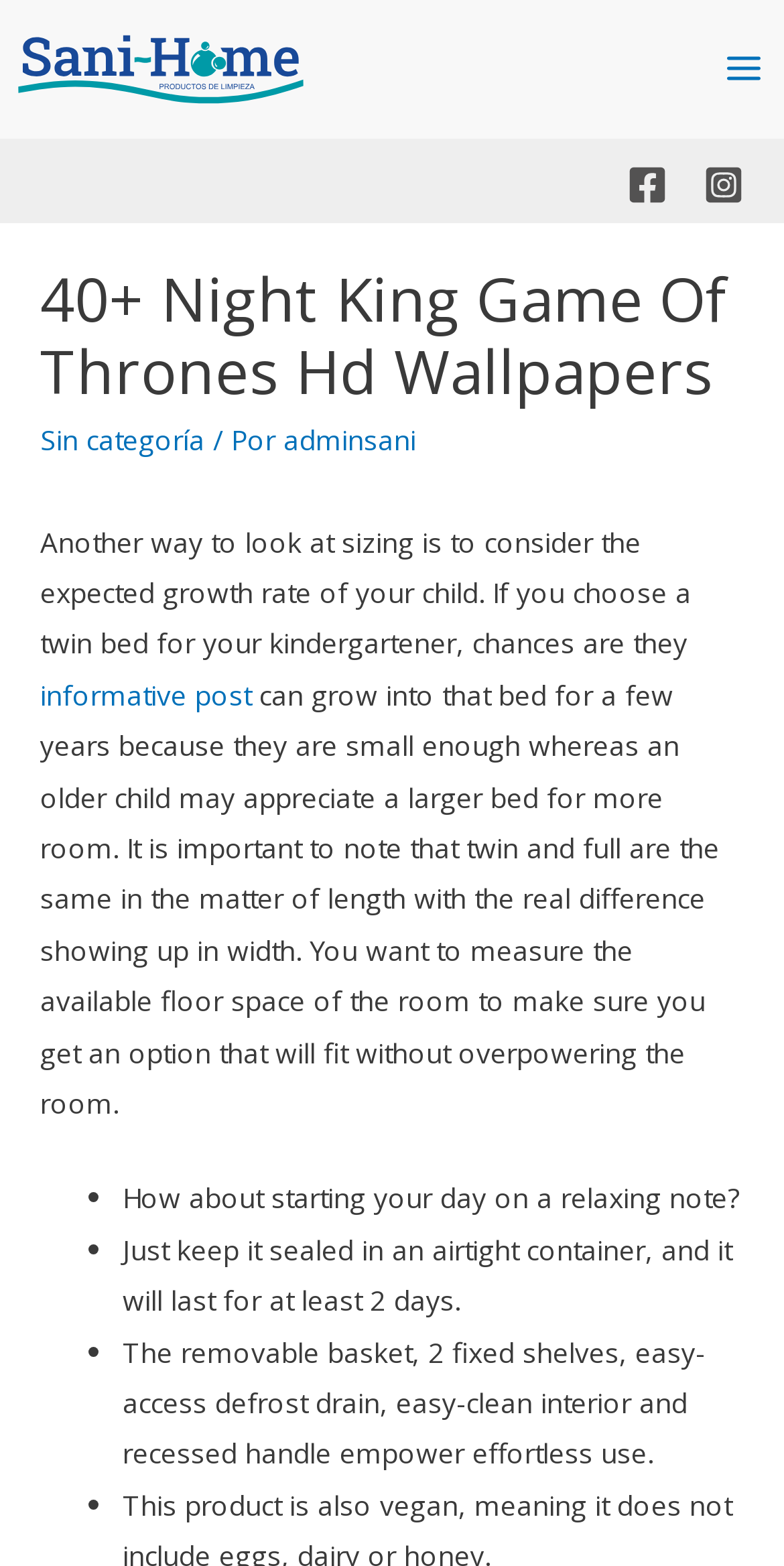Find the headline of the webpage and generate its text content.

40+ Night King Game Of Thrones Hd Wallpapers